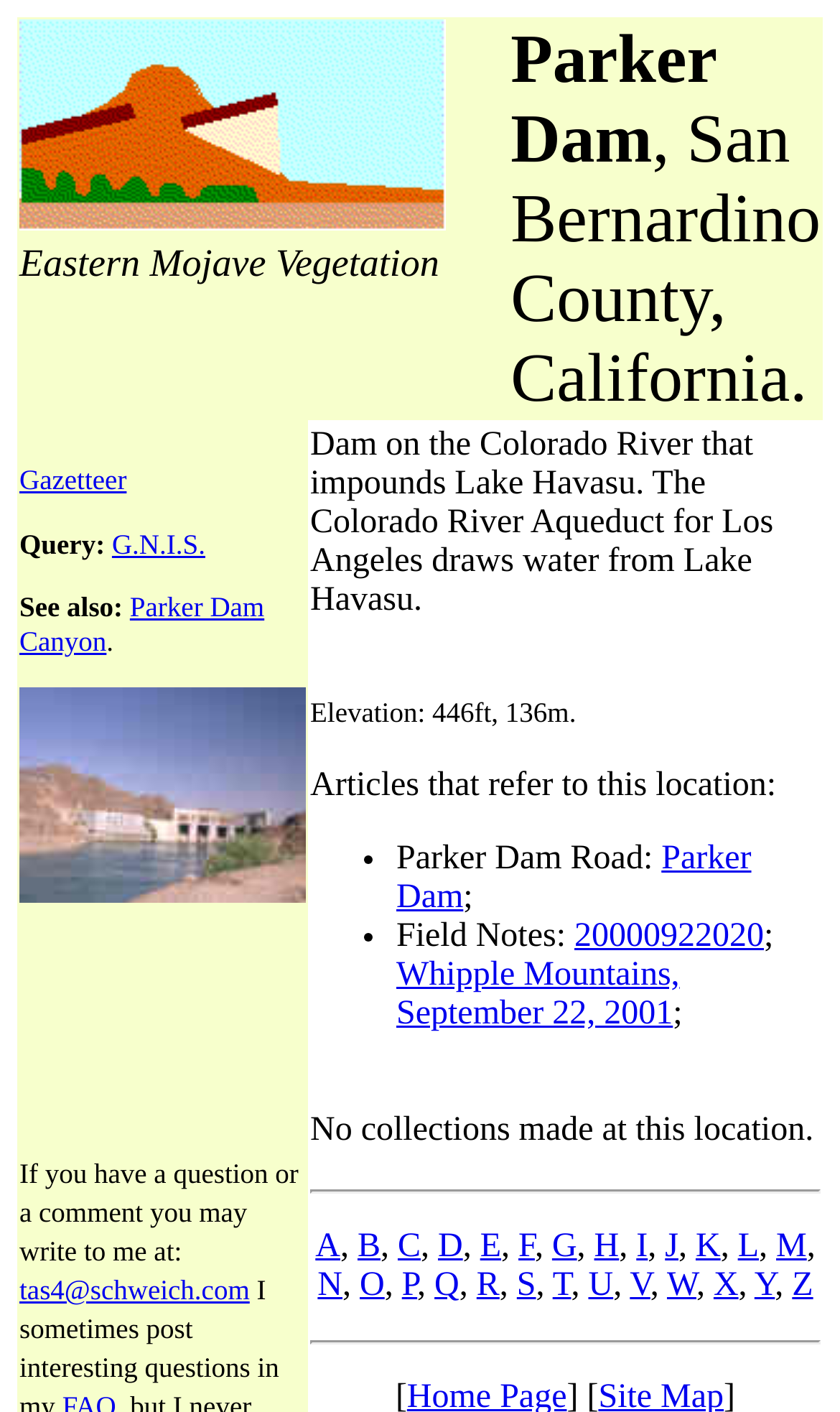Please answer the following question using a single word or phrase: 
What is the location of Parker Dam?

San Bernardino County, California